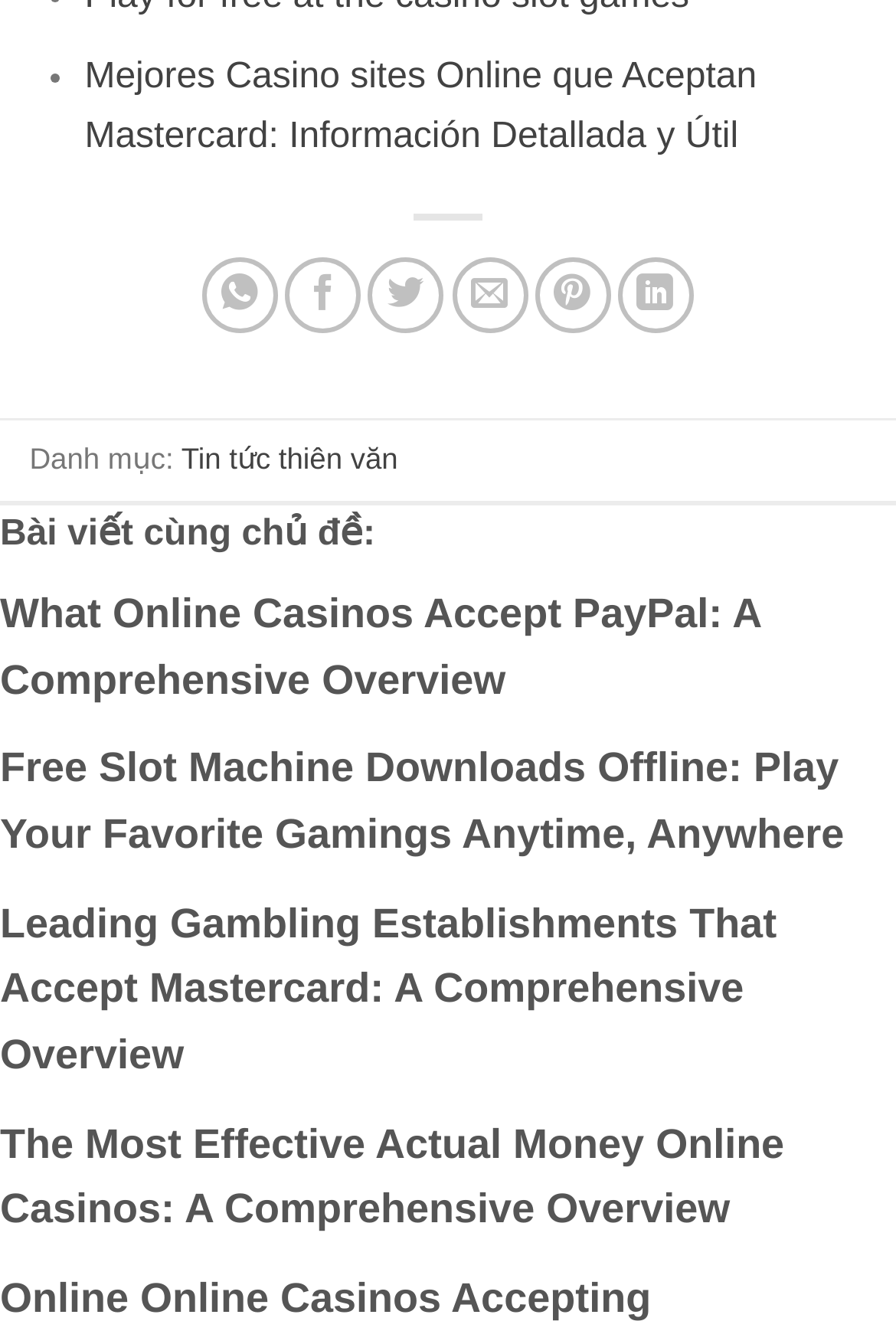What is the topic of the first link?
Answer the question with just one word or phrase using the image.

Casino sites